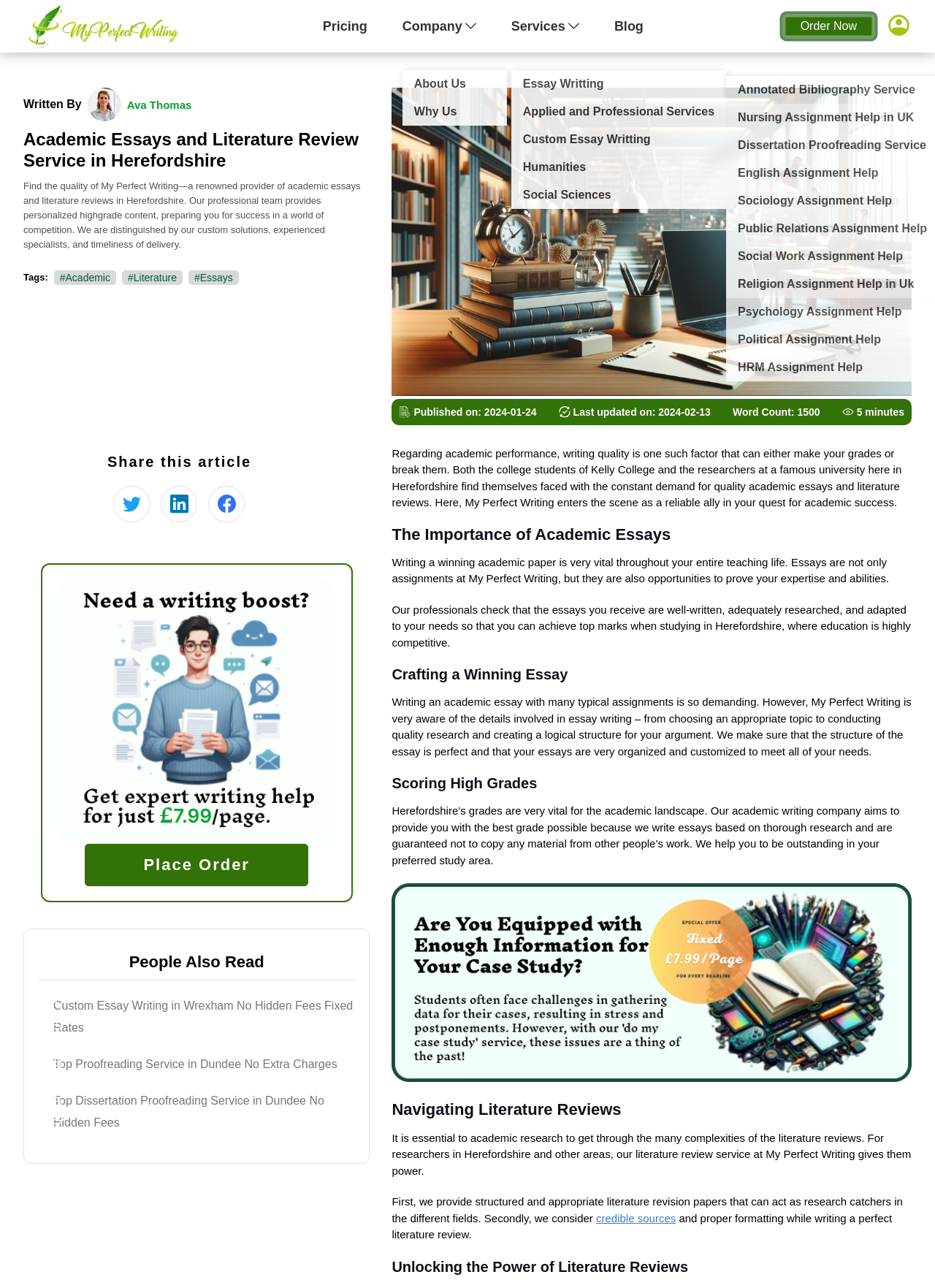Specify the bounding box coordinates for the region that must be clicked to perform the given instruction: "Click on the 'Order Now' button".

[0.836, 0.011, 0.936, 0.03]